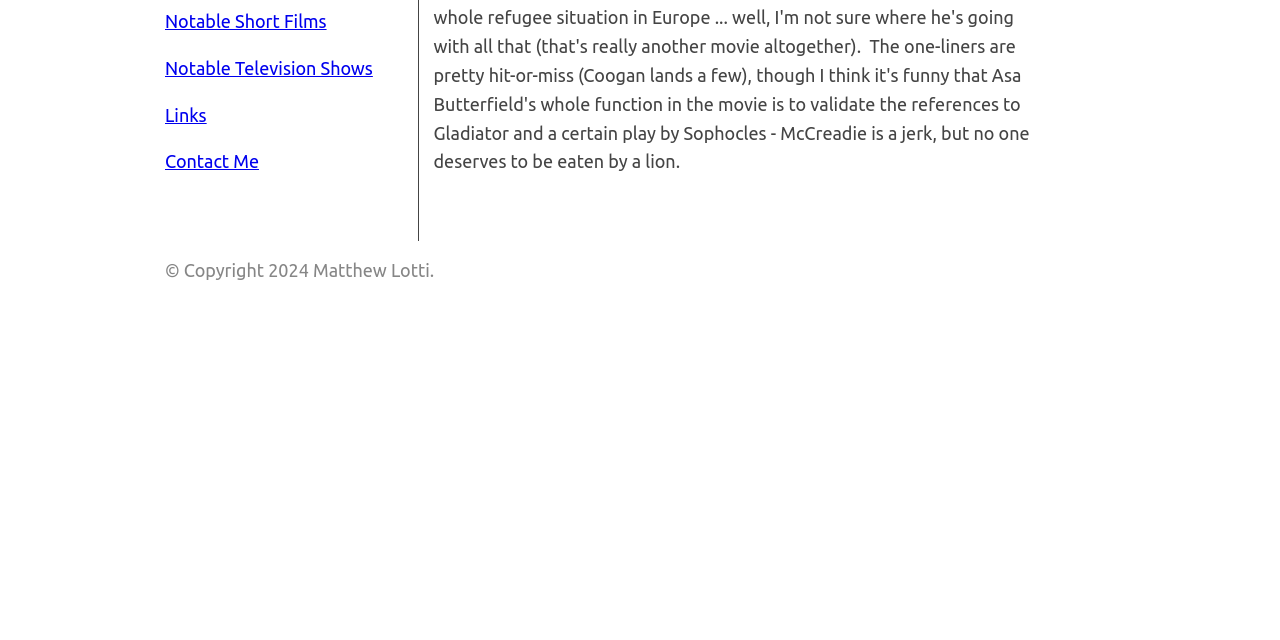For the given element description Contact Me, determine the bounding box coordinates of the UI element. The coordinates should follow the format (top-left x, top-left y, bottom-right x, bottom-right y) and be within the range of 0 to 1.

[0.129, 0.236, 0.202, 0.268]